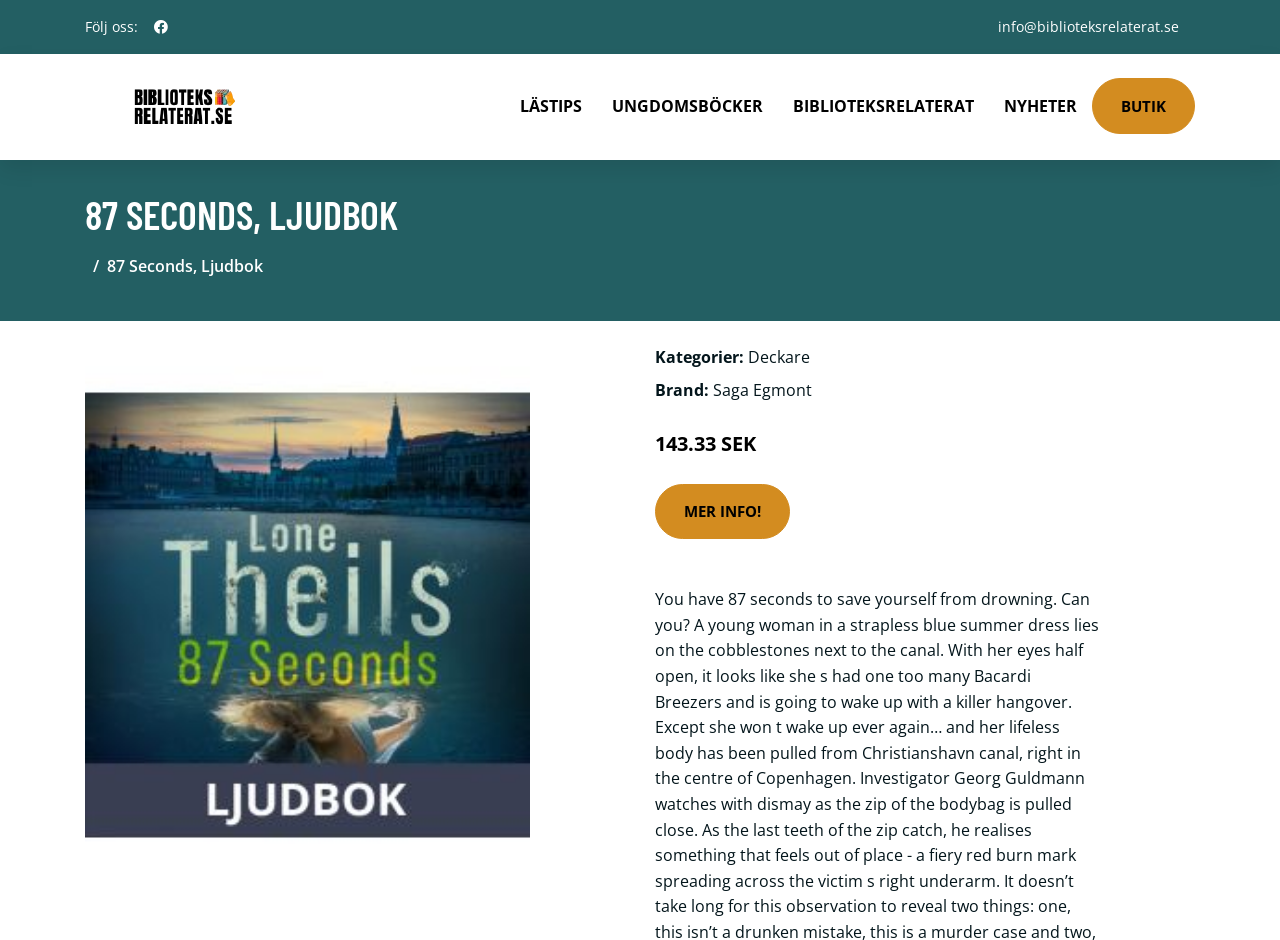What is the name of the book being described?
Identify the answer in the screenshot and reply with a single word or phrase.

87 Seconds